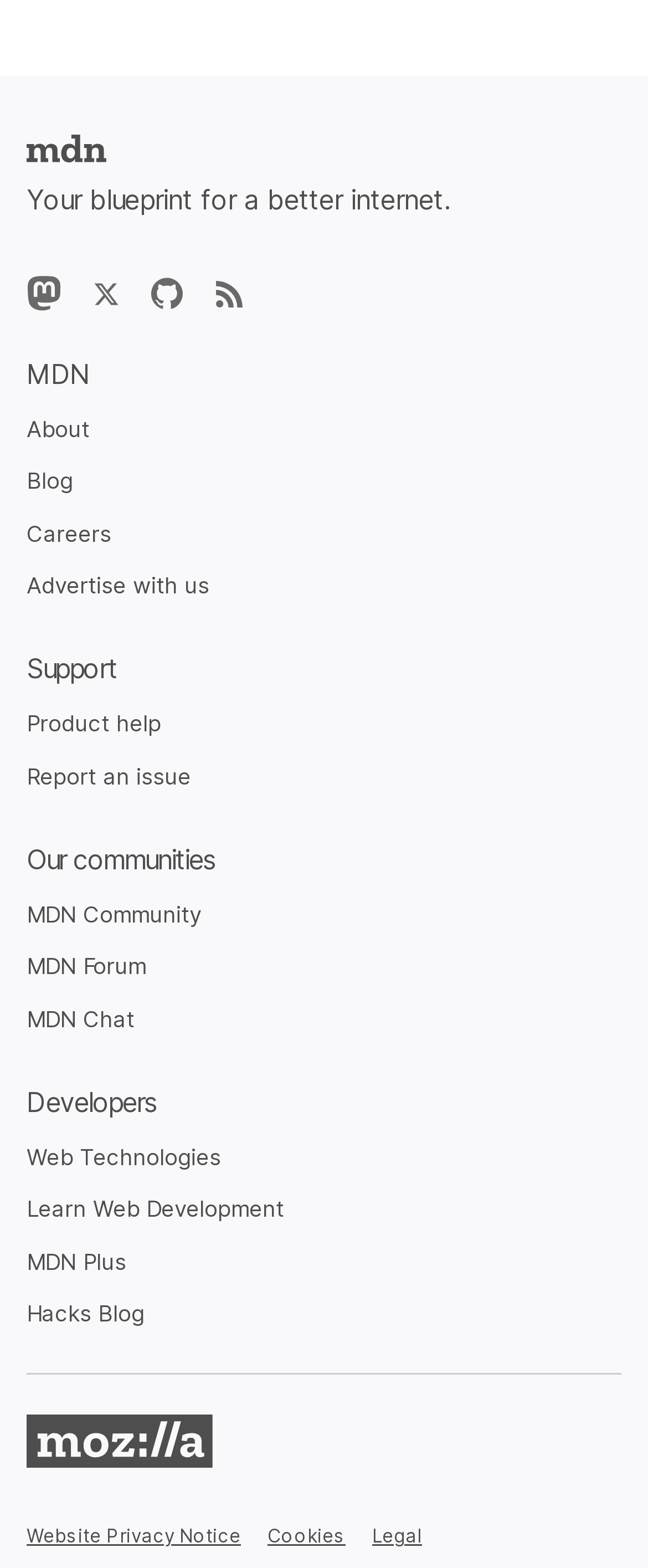Find the bounding box coordinates of the element to click in order to complete this instruction: "Explore Web Technologies". The bounding box coordinates must be four float numbers between 0 and 1, denoted as [left, top, right, bottom].

[0.041, 0.729, 0.341, 0.746]